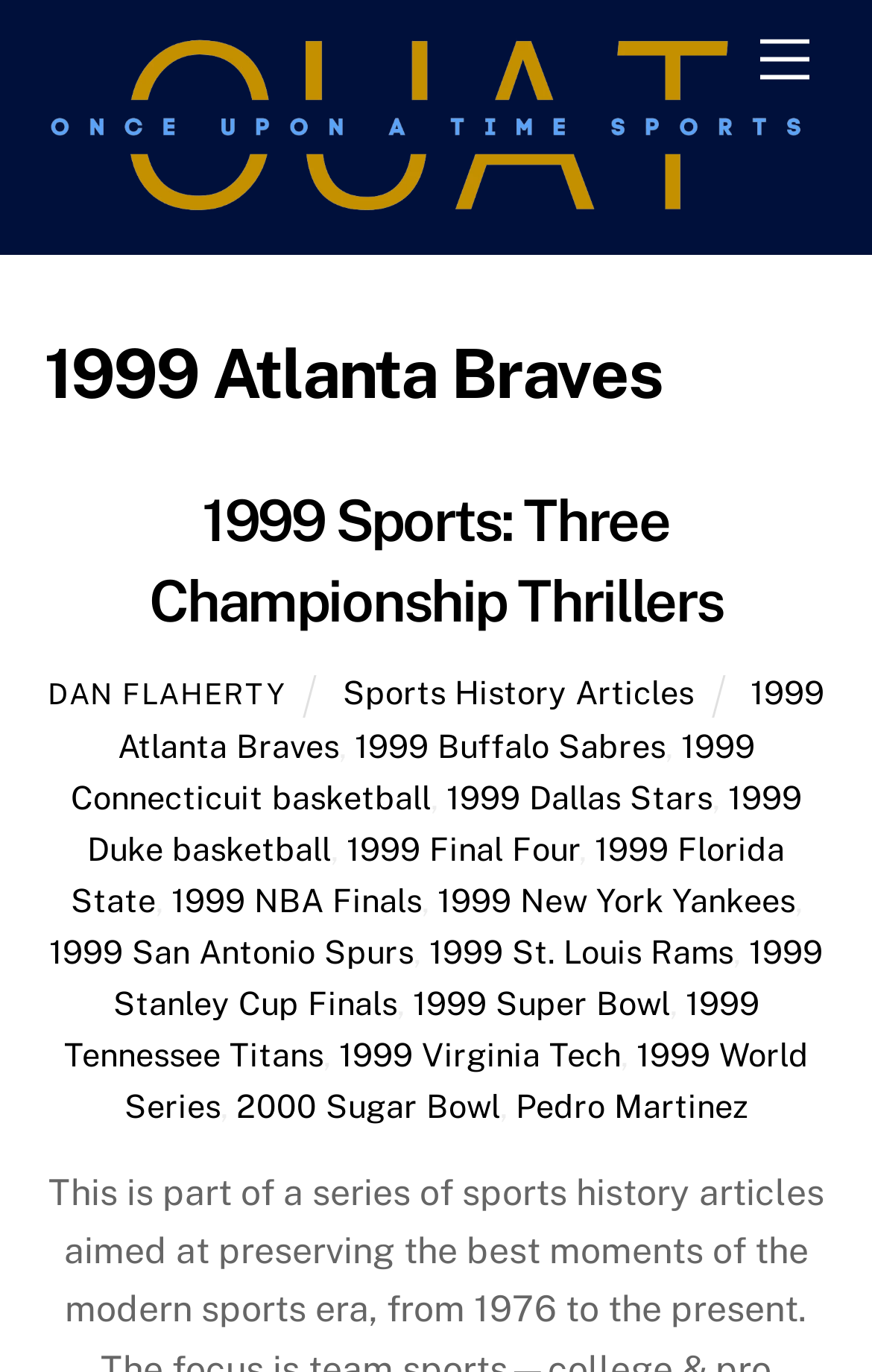Please specify the coordinates of the bounding box for the element that should be clicked to carry out this instruction: "Visit the '1999 Atlanta Braves' page". The coordinates must be four float numbers between 0 and 1, formatted as [left, top, right, bottom].

[0.452, 0.49, 0.946, 0.557]